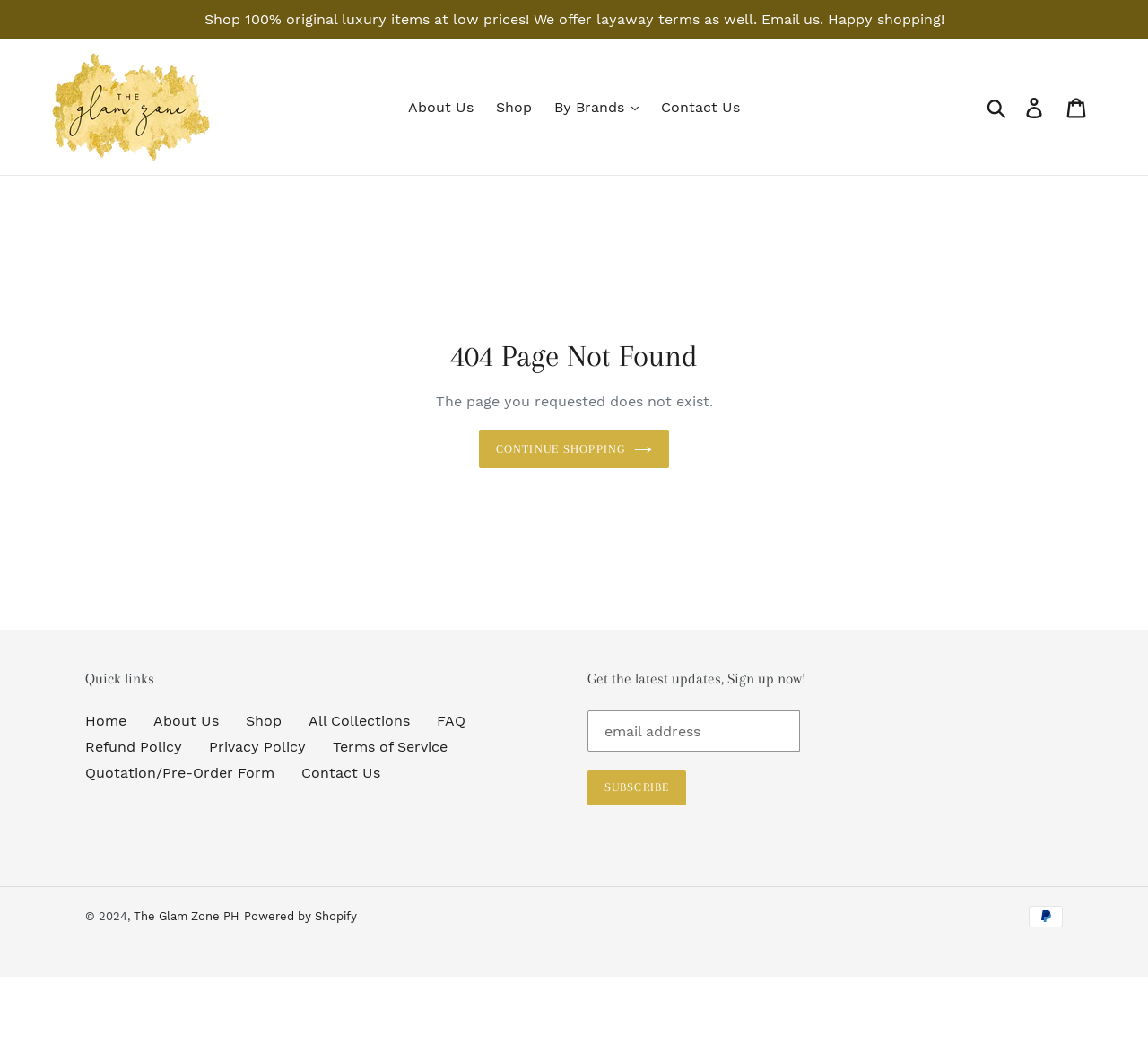Pinpoint the bounding box coordinates of the clickable area necessary to execute the following instruction: "Search for something". The coordinates should be given as four float numbers between 0 and 1, namely [left, top, right, bottom].

[0.855, 0.091, 0.884, 0.114]